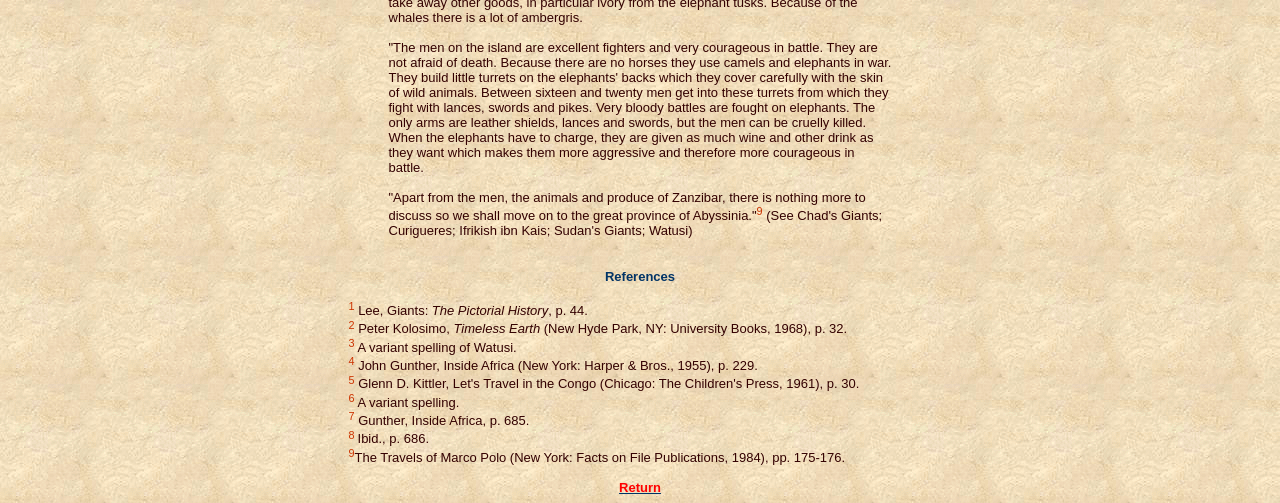What is the number of the reference to John Gunther's book?
Answer the question with as much detail as you can, using the image as a reference.

The text references John Gunther's book 'Inside Africa' on page 229, and this reference is marked with a superscript '6'. This suggests that the number of the reference is 6.